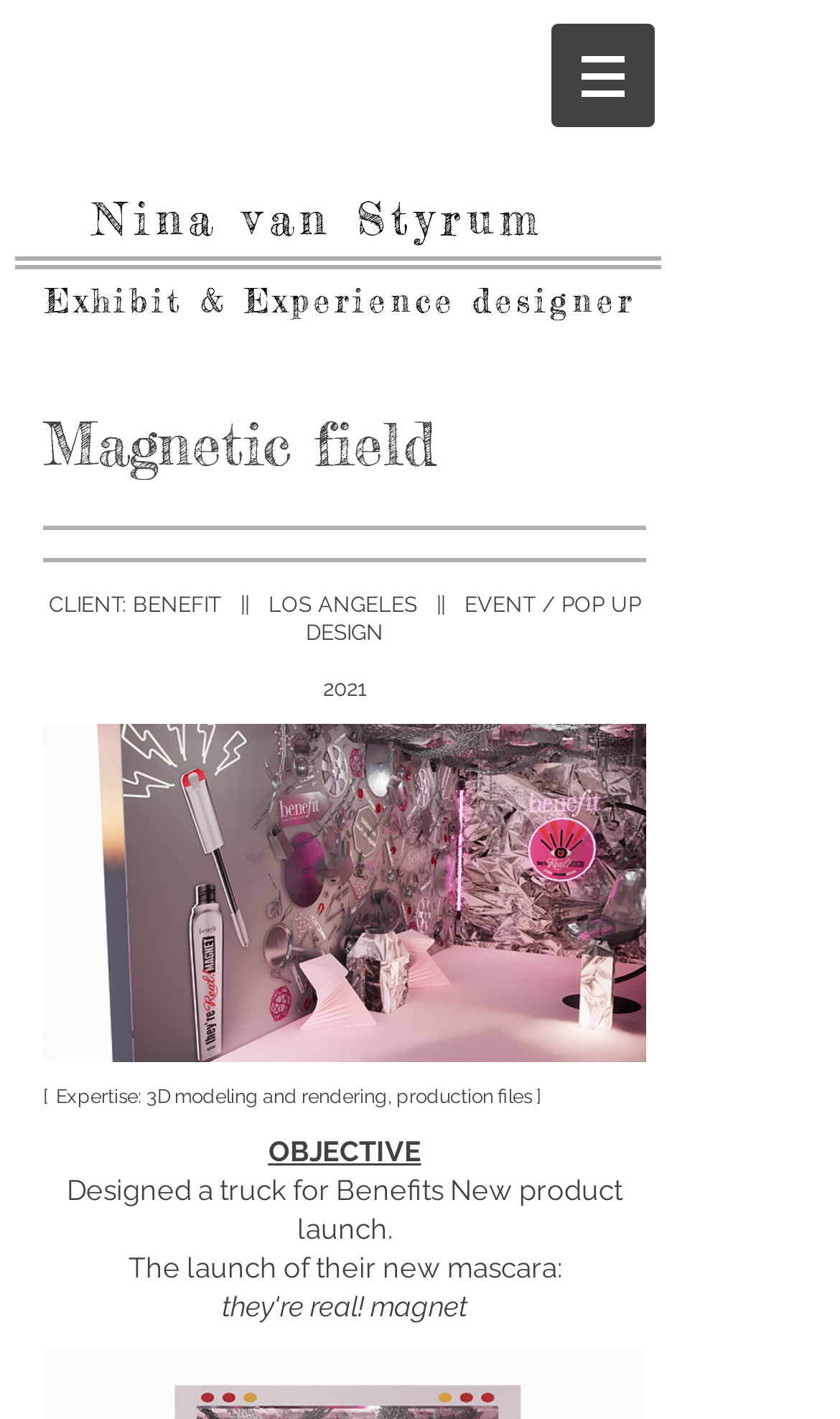Based on the element description: "parent_node: Nina van Styrum", identify the UI element and provide its bounding box coordinates. Use four float numbers between 0 and 1, [left, top, right, bottom].

[0.244, 0.206, 0.654, 0.27]